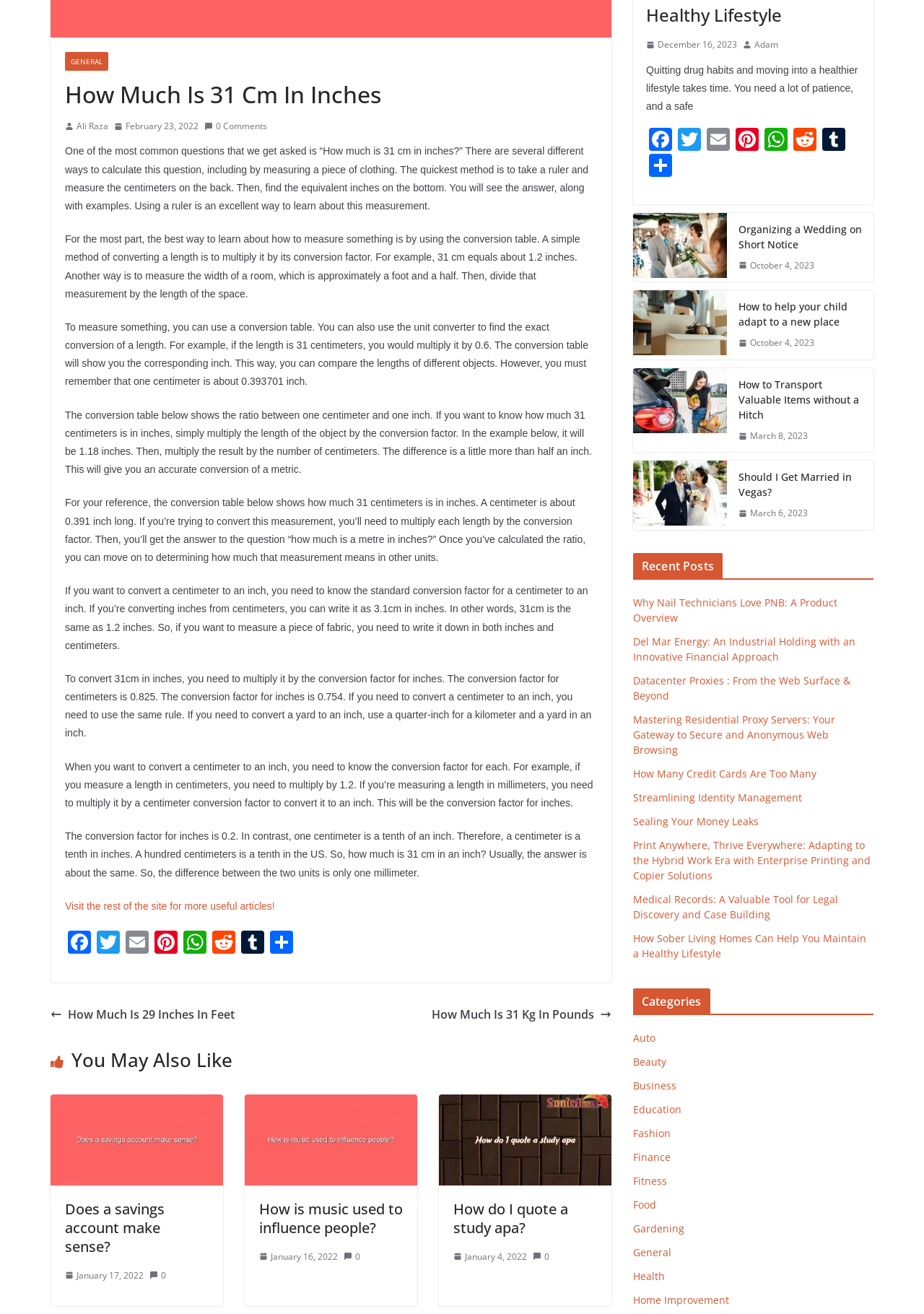Please provide the bounding box coordinates for the UI element as described: "December 16, 2023". The coordinates must be four floats between 0 and 1, represented as [left, top, right, bottom].

[0.699, 0.028, 0.798, 0.04]